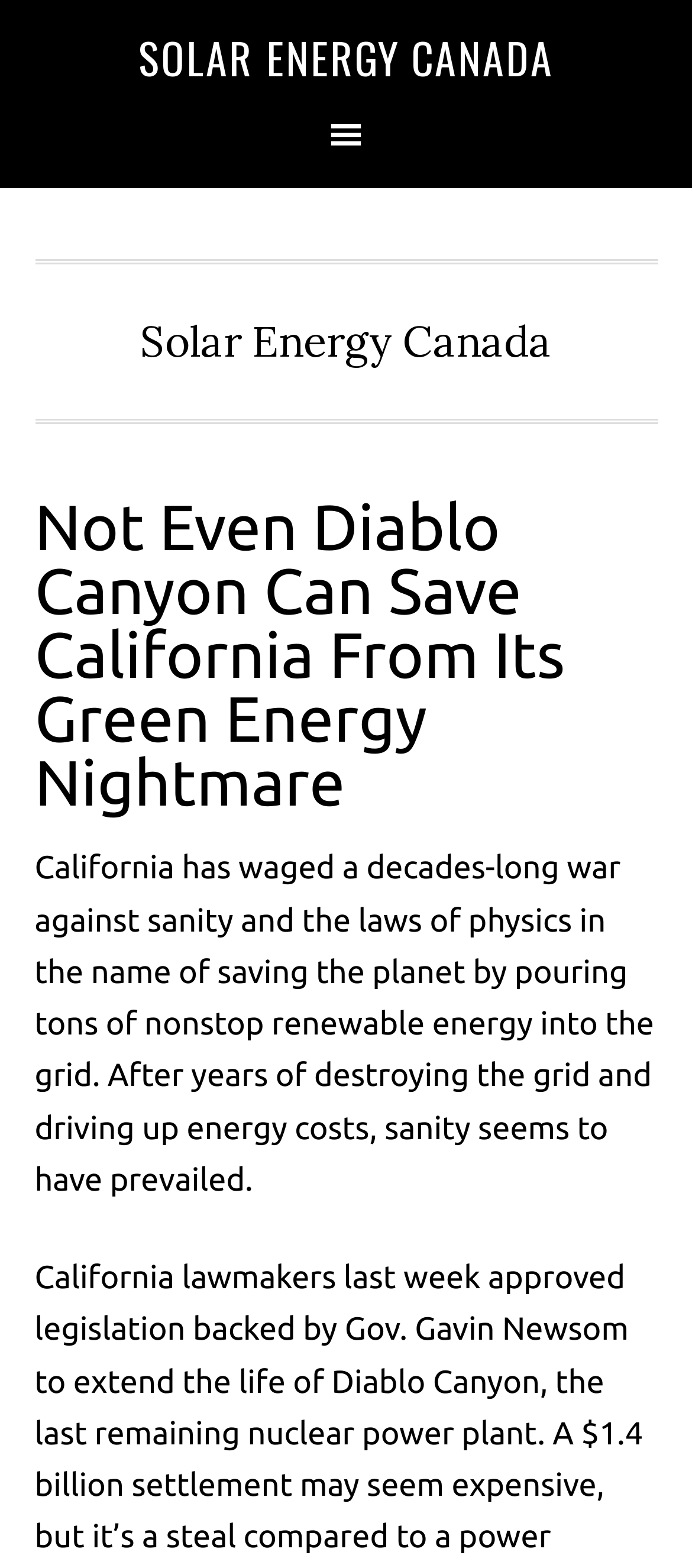What is the topic of the article?
Offer a detailed and full explanation in response to the question.

I inferred the topic by reading the static text 'Not Even Diablo Canyon Can Save California From Its Green Energy Nightmare' which suggests that the article is about California's green energy issues.